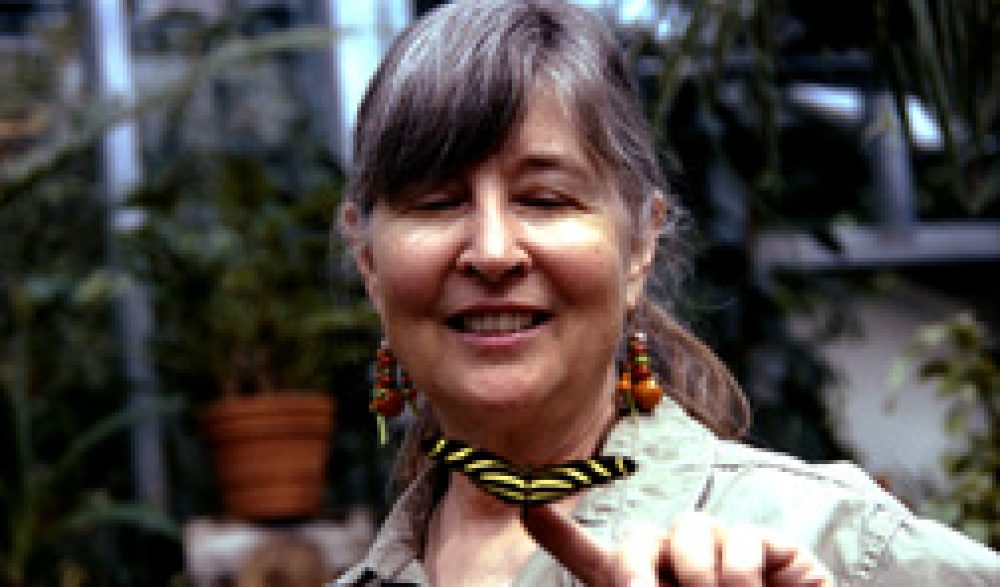What is the woman holding?
Refer to the image and answer the question using a single word or phrase.

A butterfly